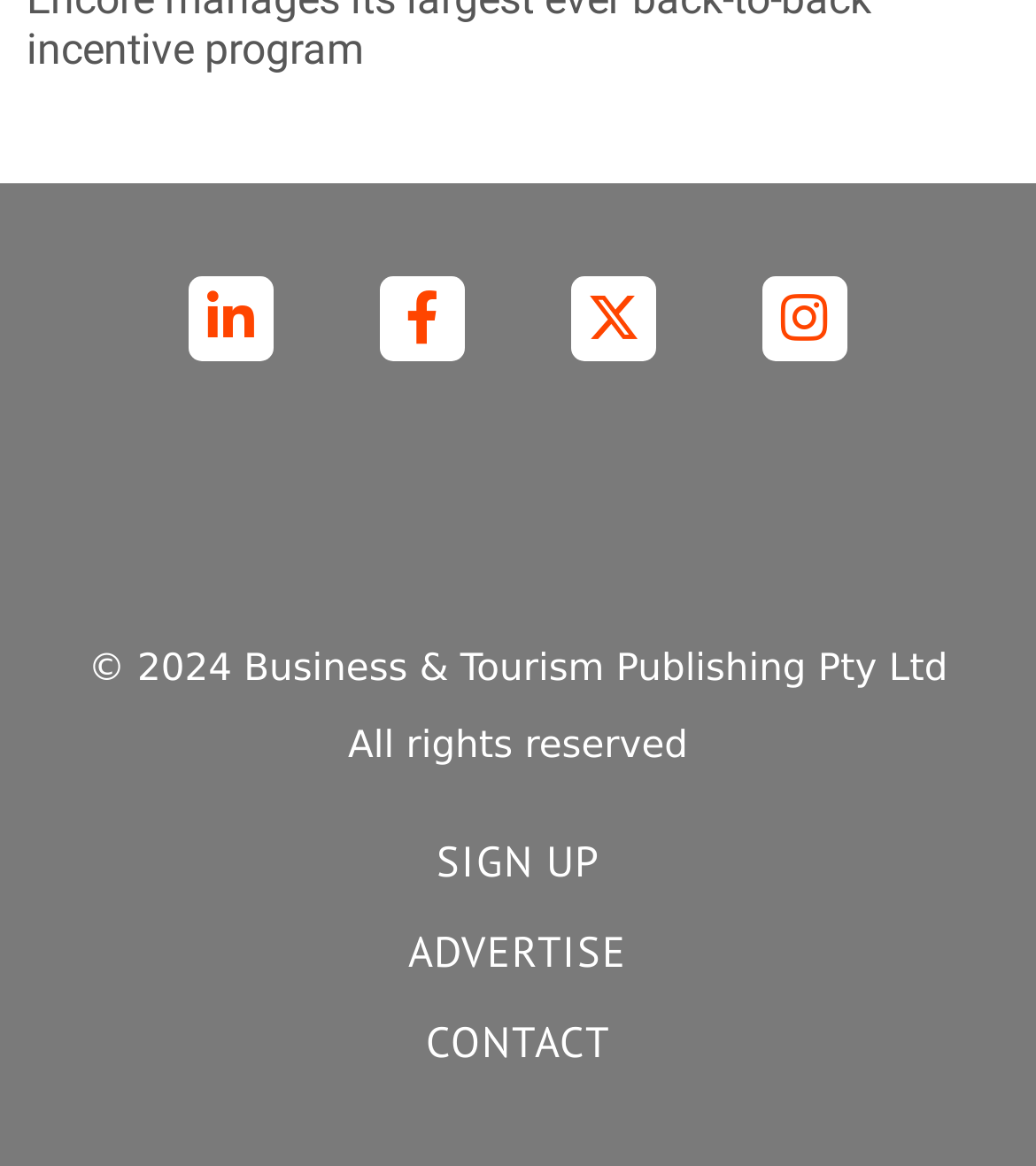Locate the bounding box of the UI element with the following description: "X-twitter".

[0.551, 0.6, 0.633, 0.673]